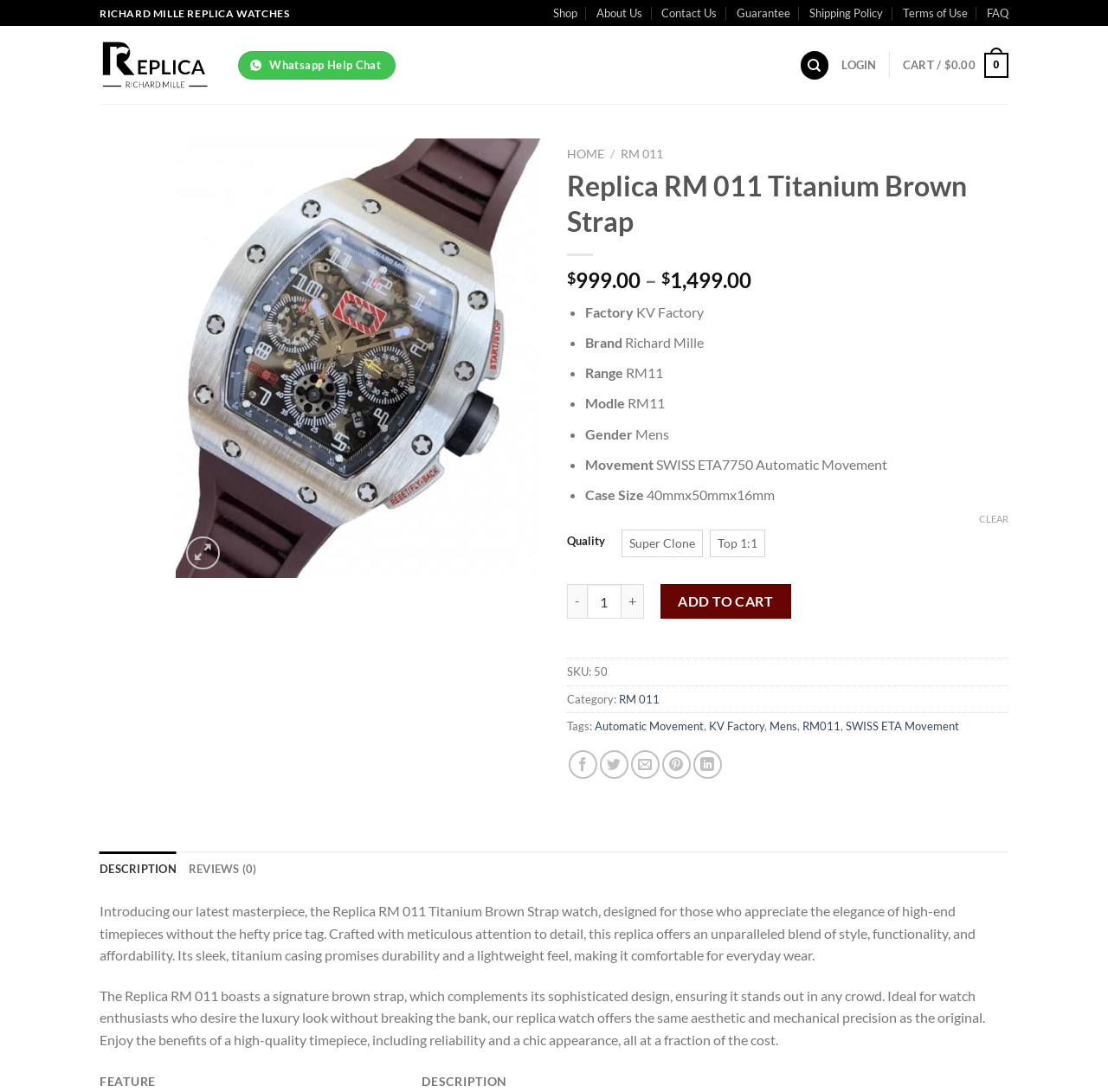Explain the webpage's layout and main content in detail.

This webpage is an e-commerce product page for a replica Richard Mille watch, specifically the RM 011 Titanium Brown Strap model. At the top of the page, there is a navigation menu with links to "Shop", "About Us", "Contact Us", and other sections. Below this menu, there is a prominent image of the watch, accompanied by a brief description and a "Add to wishlist" button.

To the left of the image, there is a sidebar with links to related products, including other Richard Mille replica watches. Above the image, there is a breadcrumb trail showing the product's category and subcategory.

The main product information section is divided into several parts. At the top, there is a heading with the product name and a price range of $999.00 to $1,499.00. Below this, there is a list of product details, including the factory, brand, range, model, gender, movement, and case size.

Further down the page, there is a section for product quality, with labels indicating that it is a "Super Clone" and "Top 1:1" replica. There is also a quantity selector and an "Add to Cart" button.

Below the product information section, there are additional details, including the SKU, category, and tags. There are also links to share the product on social media platforms.

At the bottom of the page, there is a tab list with two tabs: "DESCRIPTION" and "REVIEWS (0)". The "DESCRIPTION" tab is selected by default, and it likely contains a detailed product description. The "REVIEWS" tab is empty, indicating that there are no customer reviews for this product yet.